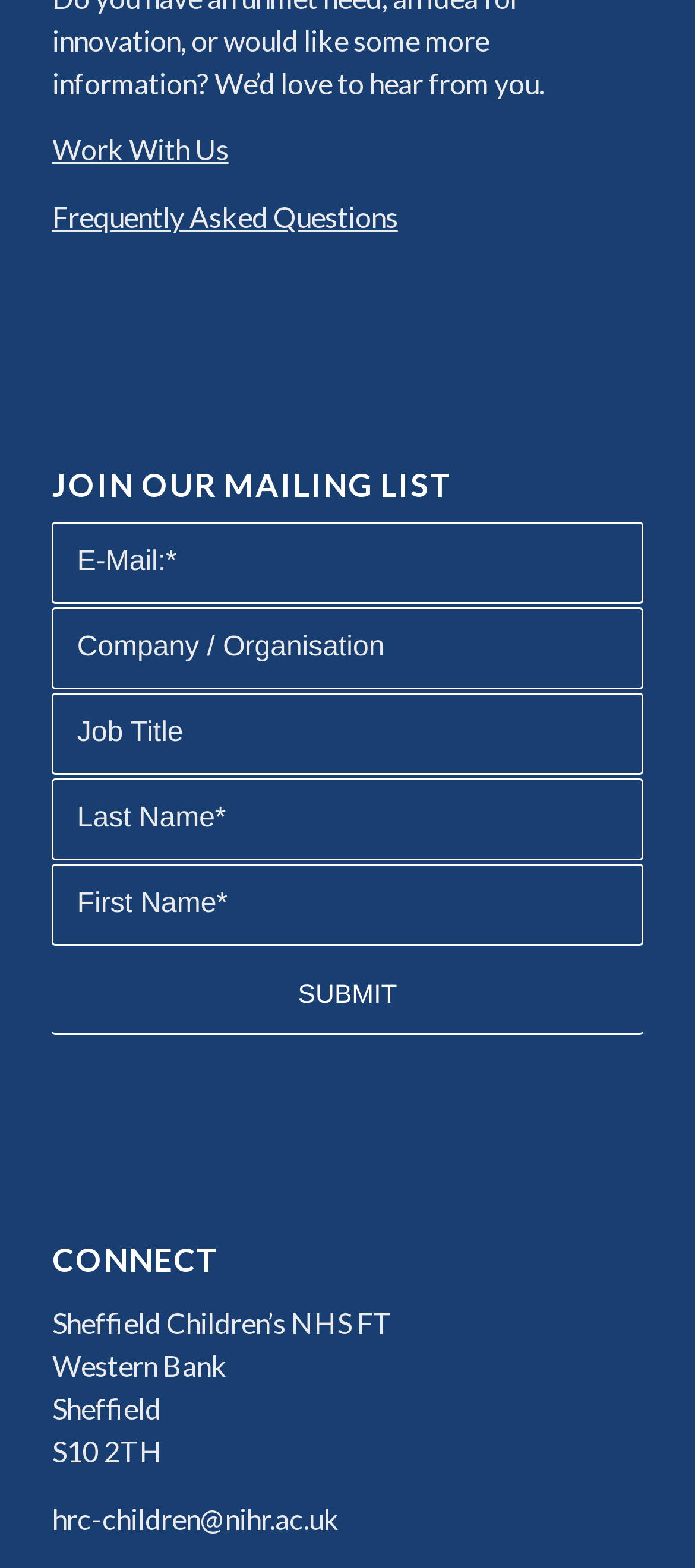Pinpoint the bounding box coordinates for the area that should be clicked to perform the following instruction: "Click 'SUBMIT'".

[0.075, 0.611, 0.925, 0.66]